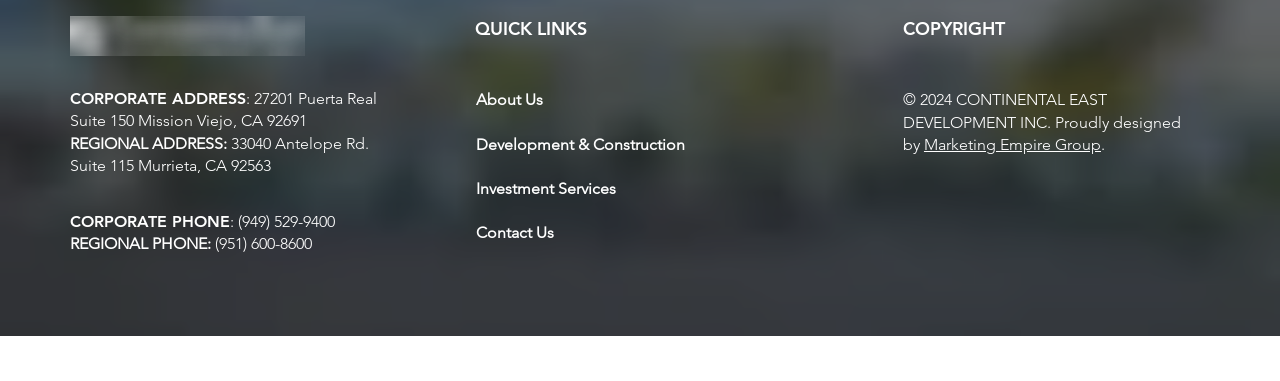Answer the following query with a single word or phrase:
What is the copyright information?

© 2024 Continental East Development Inc.